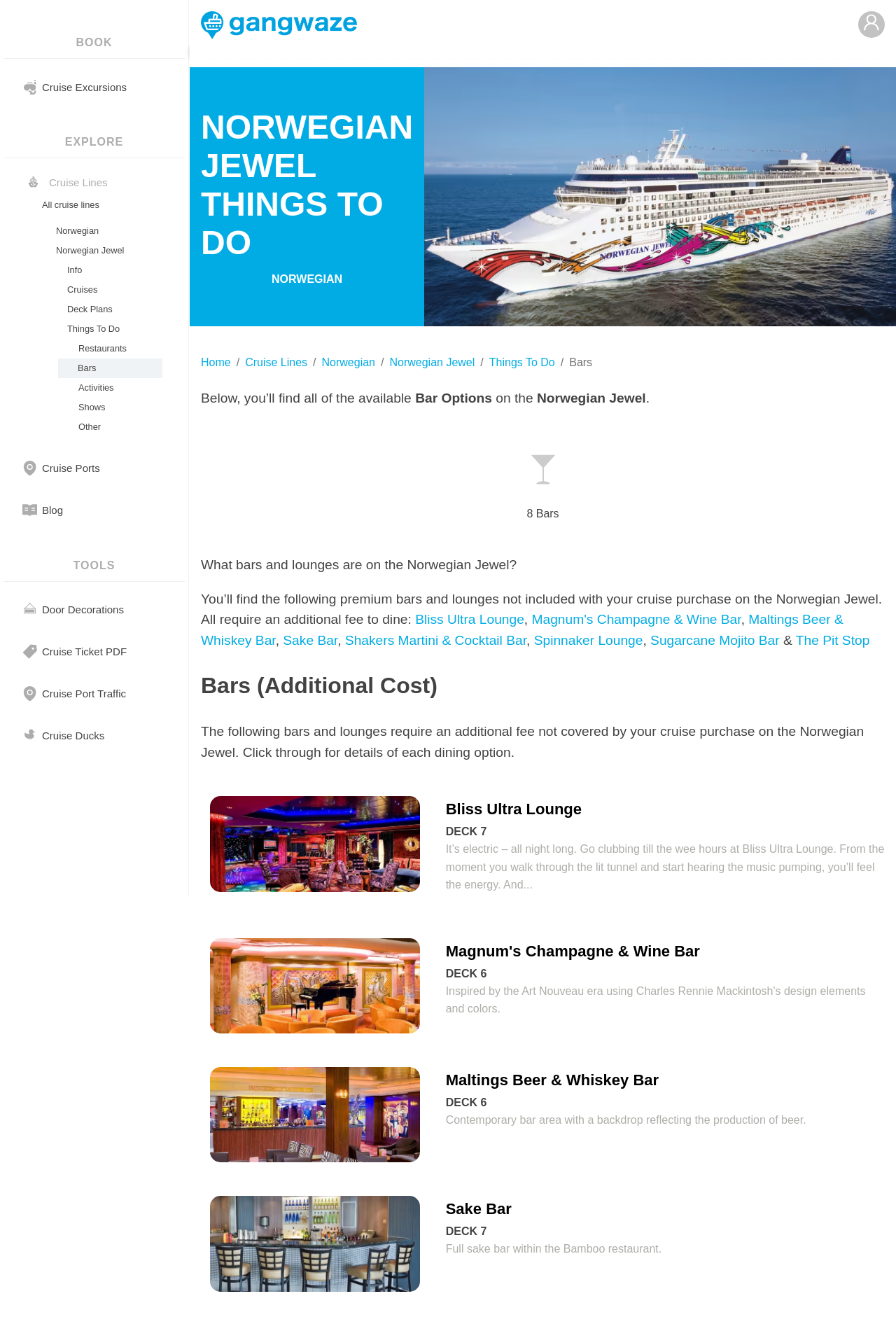On which deck is the Bliss Ultra Lounge located?
Give a one-word or short phrase answer based on the image.

DECK 7